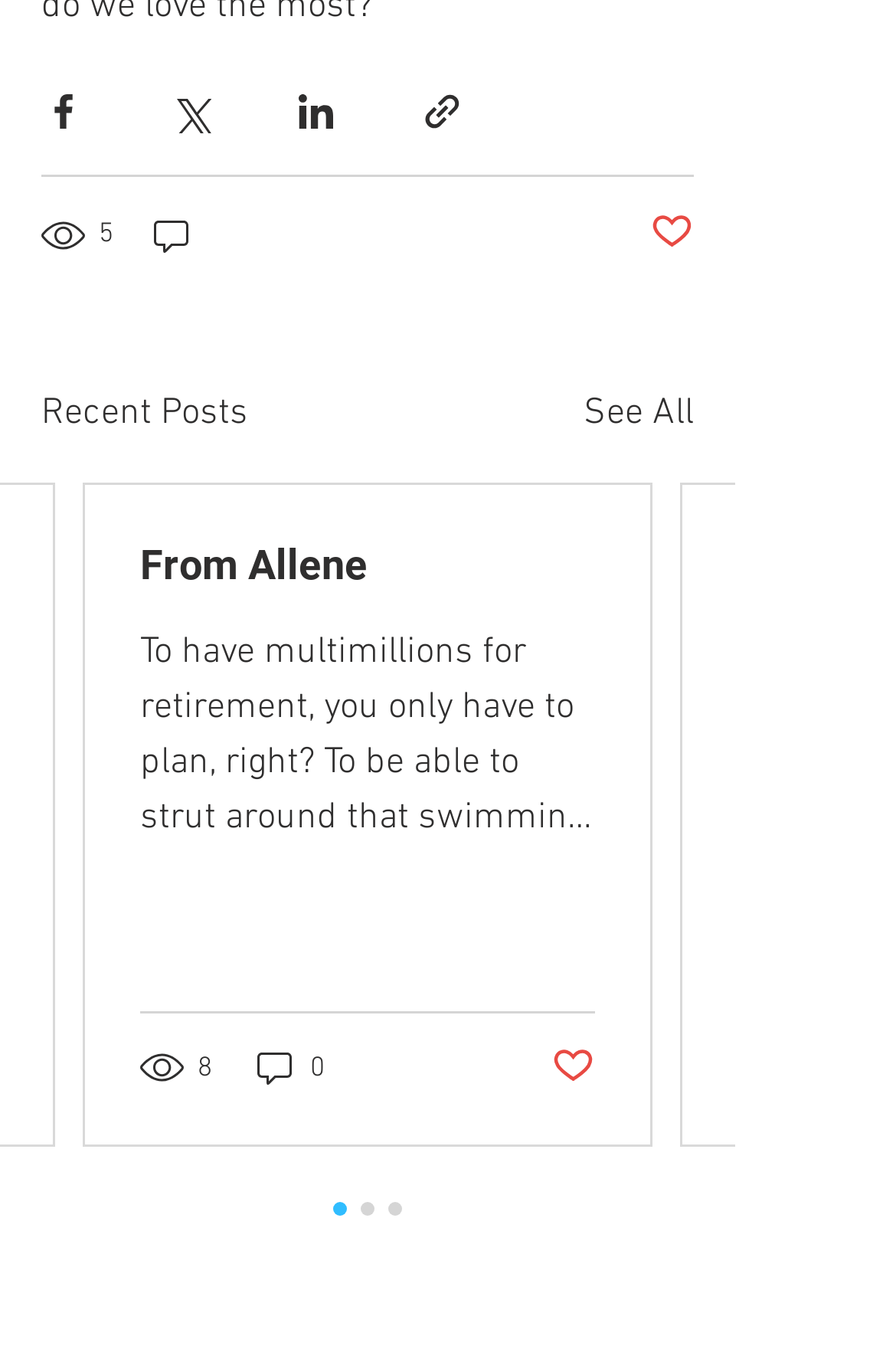Respond with a single word or phrase to the following question:
What is the text of the first link in the first post?

From Allene